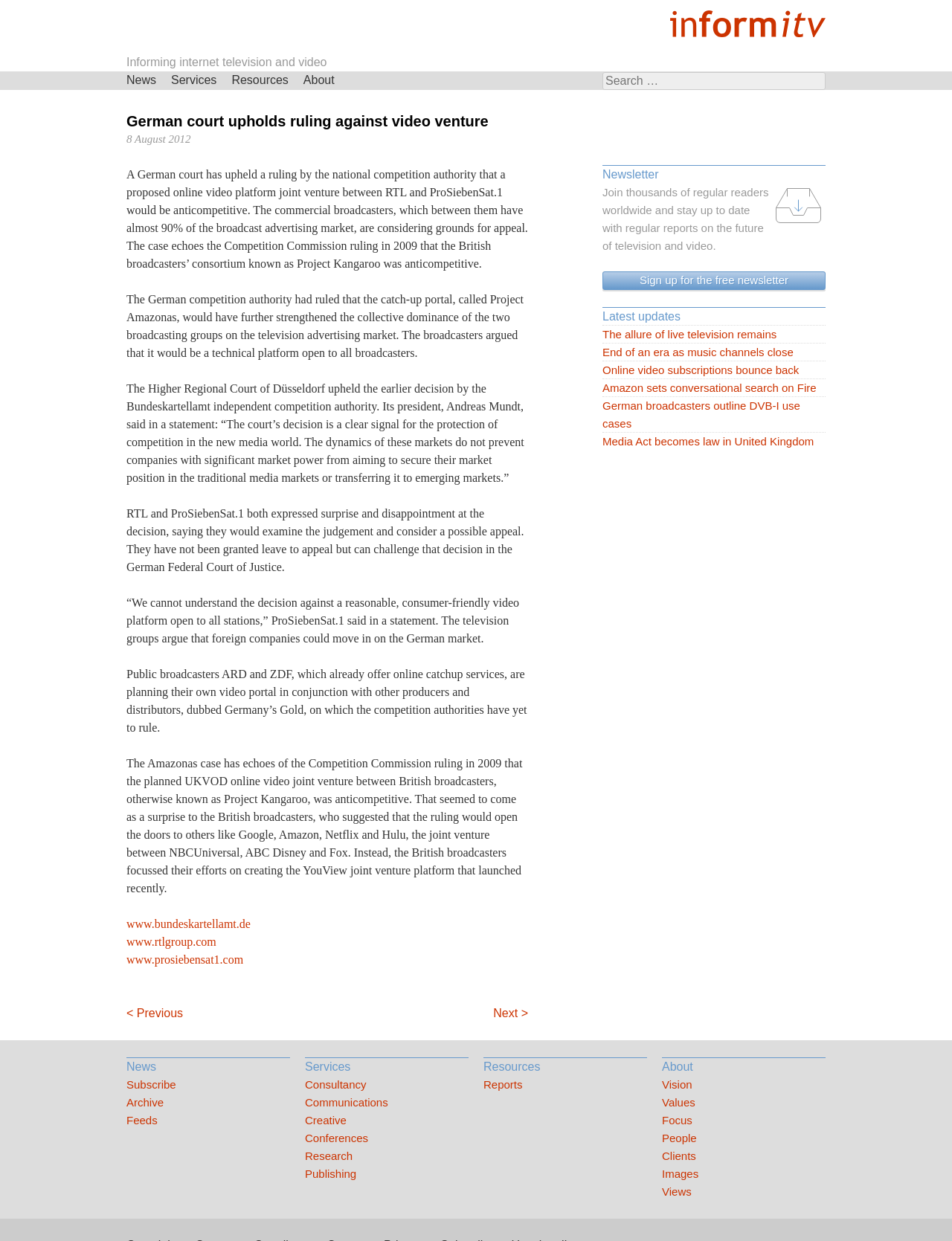Please find the bounding box coordinates of the section that needs to be clicked to achieve this instruction: "Learn more about the services".

[0.172, 0.058, 0.235, 0.072]